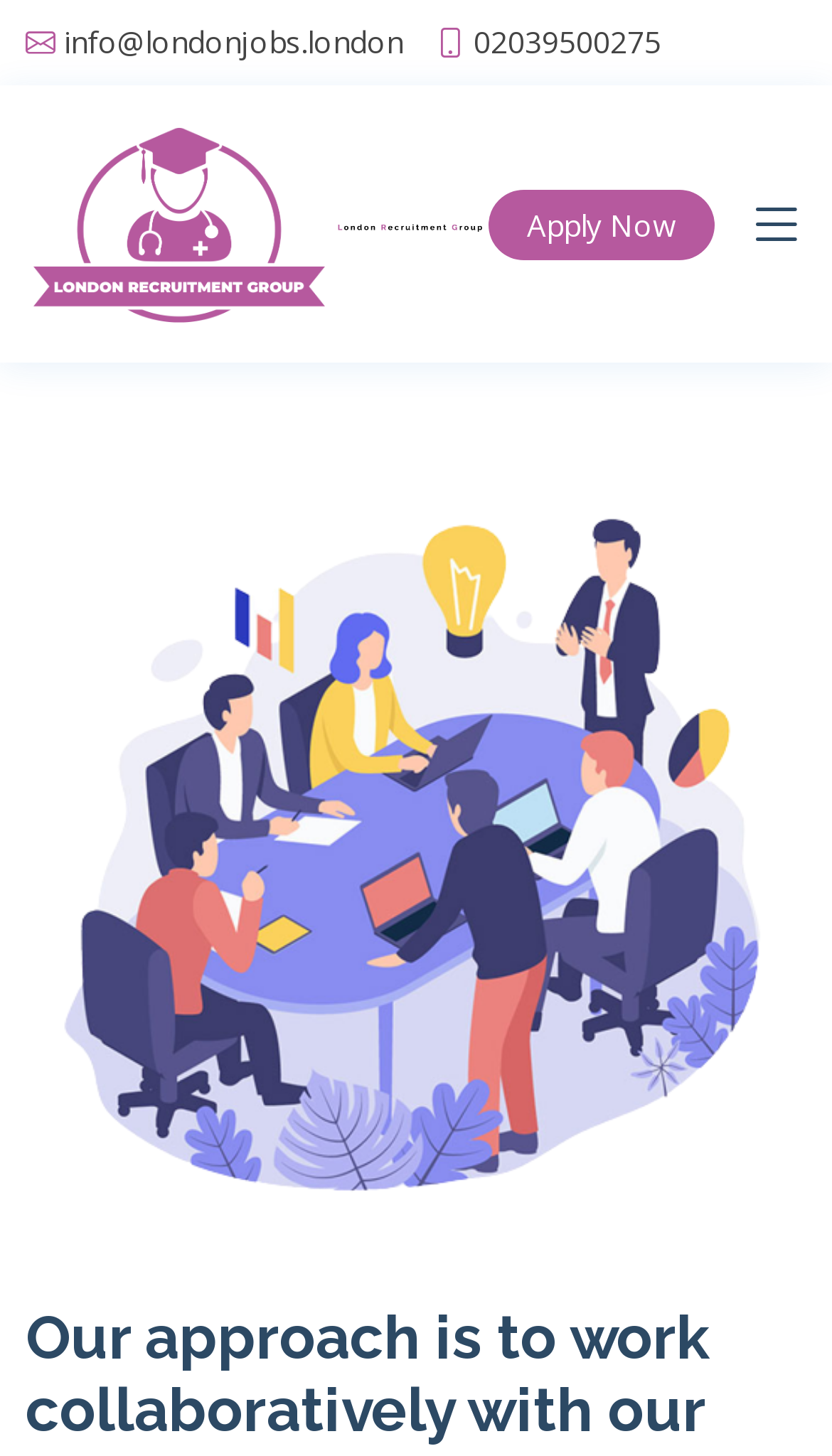Create a detailed narrative describing the layout and content of the webpage.

The webpage is about London Recruitment Group, a healthcare staffing agency. At the top left, there is a heading with the company name. Below the heading, there is a link to the company's email address, "info@londonjobs.london", and another link to the company's phone number, "02039500275", positioned to the right of the email link. 

To the right of the company name, there is an image. Below the company name and the image, there is a link with a call-to-action, "Apply Now", positioned at the top right corner of the page. 

Above the "Apply Now" link, there is another image. The webpage also features a large background image that occupies most of the page, stretching from the top left to the bottom right.